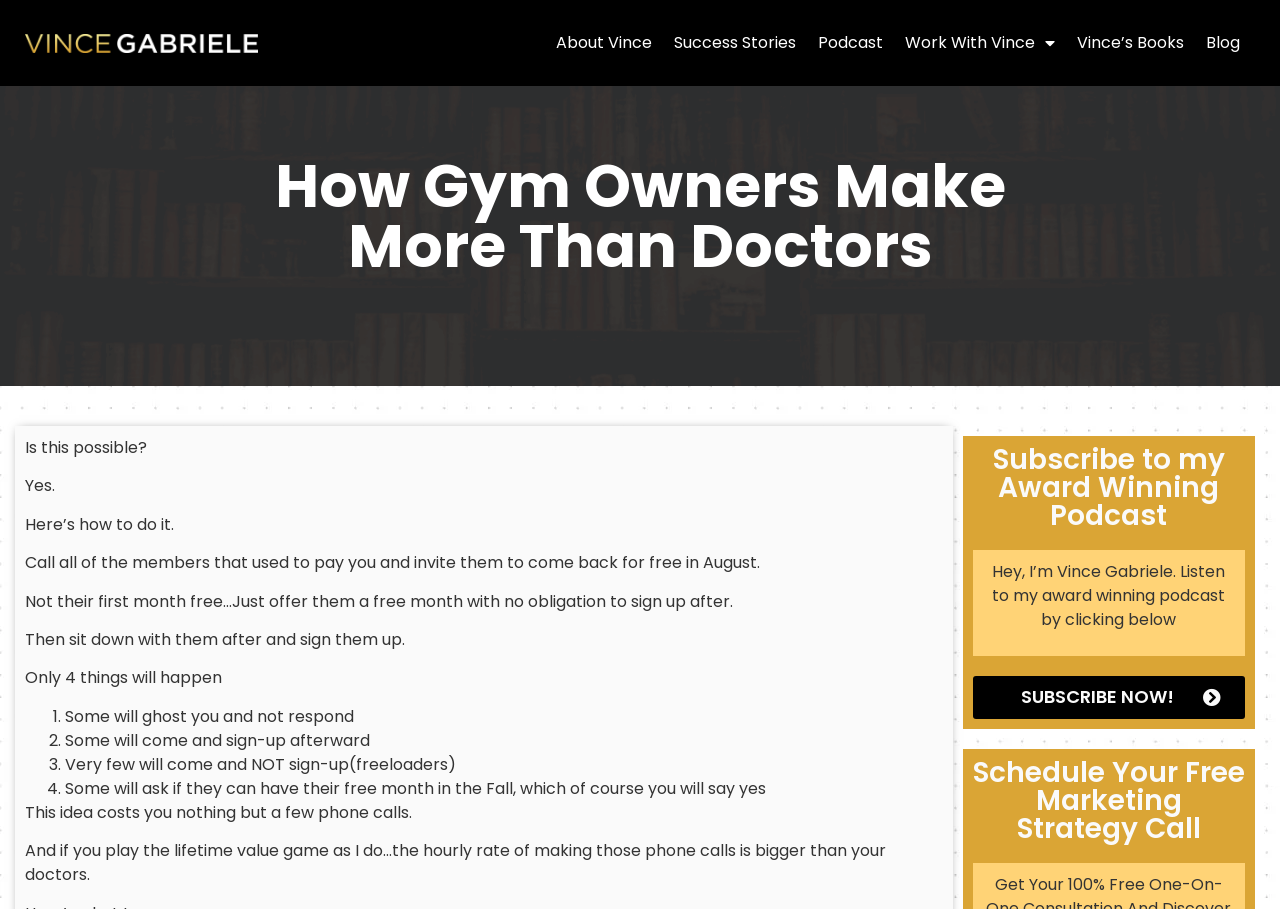Identify the bounding box coordinates for the UI element mentioned here: "About Vince". Provide the coordinates as four float values between 0 and 1, i.e., [left, top, right, bottom].

[0.426, 0.022, 0.518, 0.073]